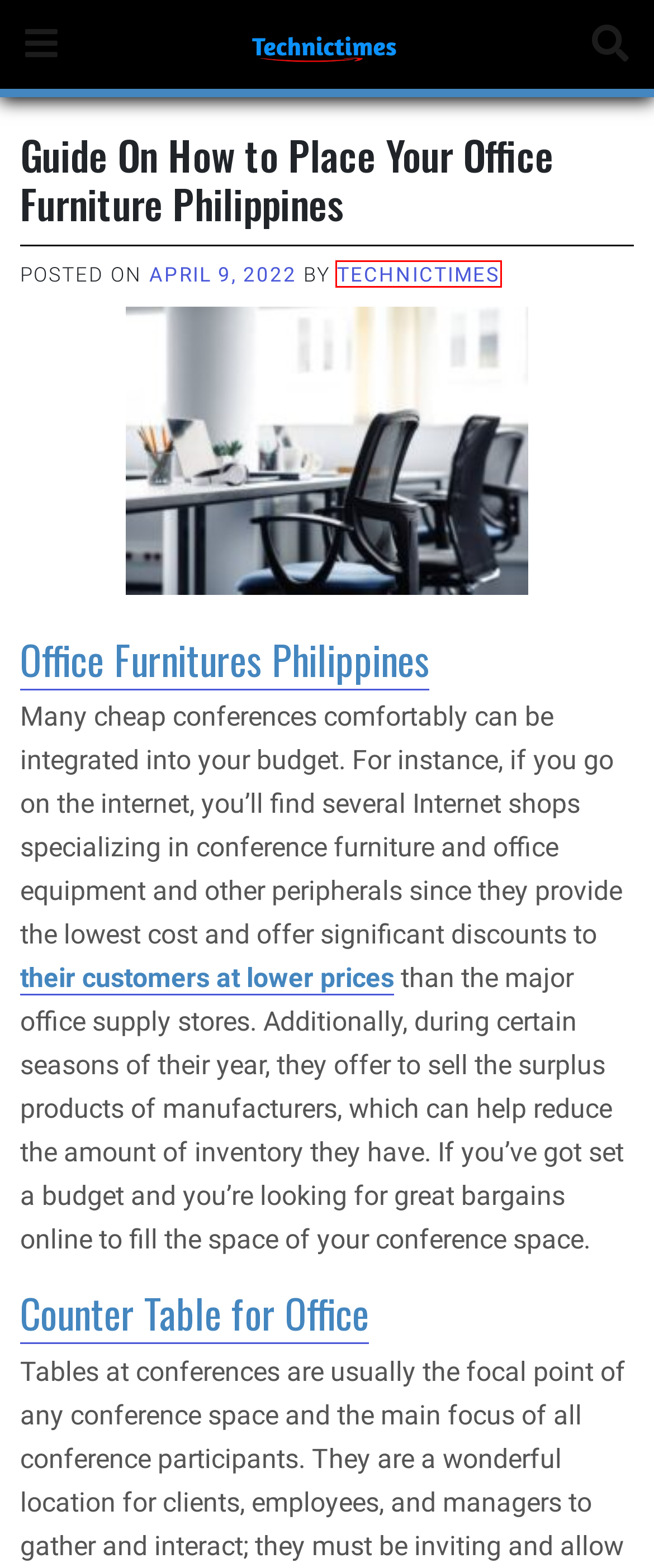You are given a screenshot of a webpage with a red rectangle bounding box around an element. Choose the best webpage description that matches the page after clicking the element in the bounding box. Here are the candidates:
A. Entertainment Archives -
B. Privacy Policy -
C. Plastic are Fantastic Tools Used in Office Furnitures Philippines -
D. Home -
E. Insurance Archives -
F. technictimes, Author at
G. Exploring the Exciting World of Sweet JEAB666: Your Ultimate Guide to Slots and Live Casino Fun -
H. Office Furniture on Quality & Budget | Manila Office Furniture Den

F